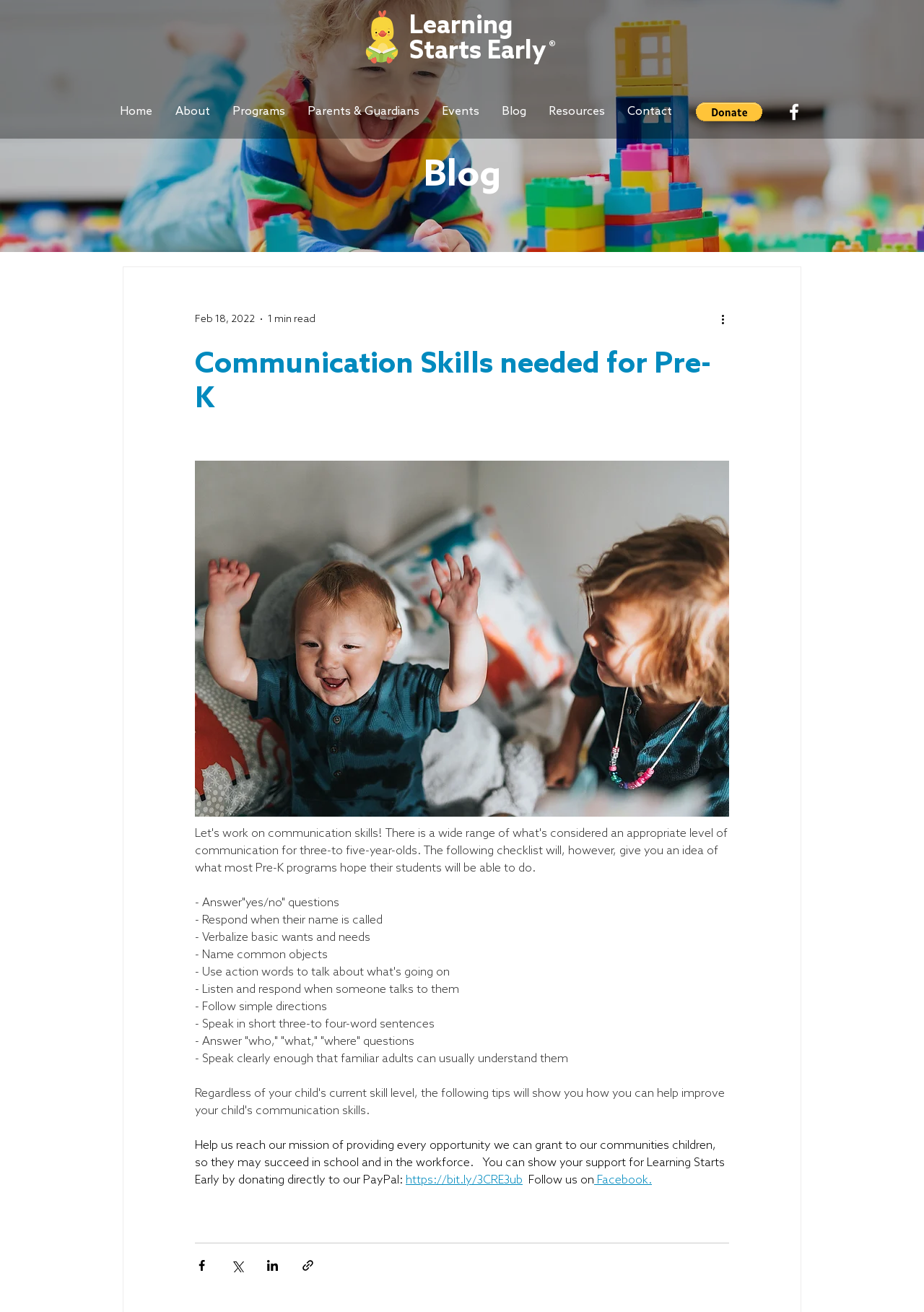Answer the question using only one word or a concise phrase: What are some communication skills needed for Pre-K?

Answering yes/no questions, responding to name, etc.